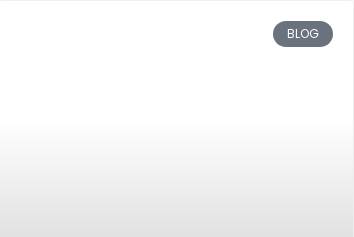Offer a detailed explanation of the image.

The image is part of a blog section dedicated to plumbing tips, specifically focusing on instructional content related to household plumbing issues. In the upper right corner, there is a button labeled "BLOG," indicating that this area serves as a resource for readers seeking plumbing-related advice and articles. The image frames the introductory content of a blog post titled "How to Unclog Garbage Disposal With Standing Water," suggesting it provides helpful guidance on resolving a common household problem. The overall layout emphasizes the informative nature of the blog, making it accessible for homeowners looking for practical solutions.